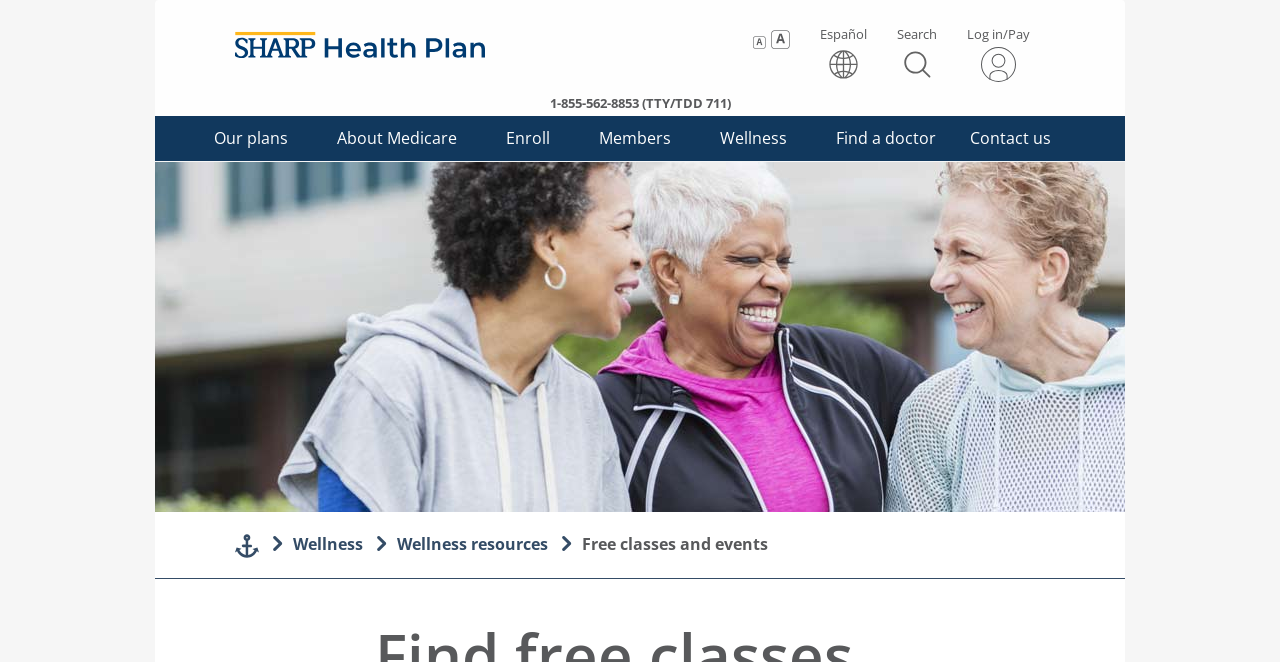Summarize the webpage in an elaborate manner.

The webpage is about Sharp Health Plan, a health insurance provider, and its offerings for its members. At the top, there is a header section with the title "Free classes and events near you for Sharp Direct Advantage members". Below this header, there are several links and images aligned horizontally, including links to "Sharp Health Plan", "Log in/Pay Member Login", "Search", "Español", and an icon. 

On the top-right corner, there is a phone number "1-855-562-8853 (TTY/TDD 711)" and a series of links to different sections of the website, including "Our plans", "About Medicare", "Enroll", "Members", "Wellness", "Find a doctor", and "Contact us". 

At the bottom of the page, there are more links, including "Home", "Wellness", and "Wellness resources", as well as a static text "Free classes and events" with some empty spaces. The overall layout is organized, with clear headings and concise text.